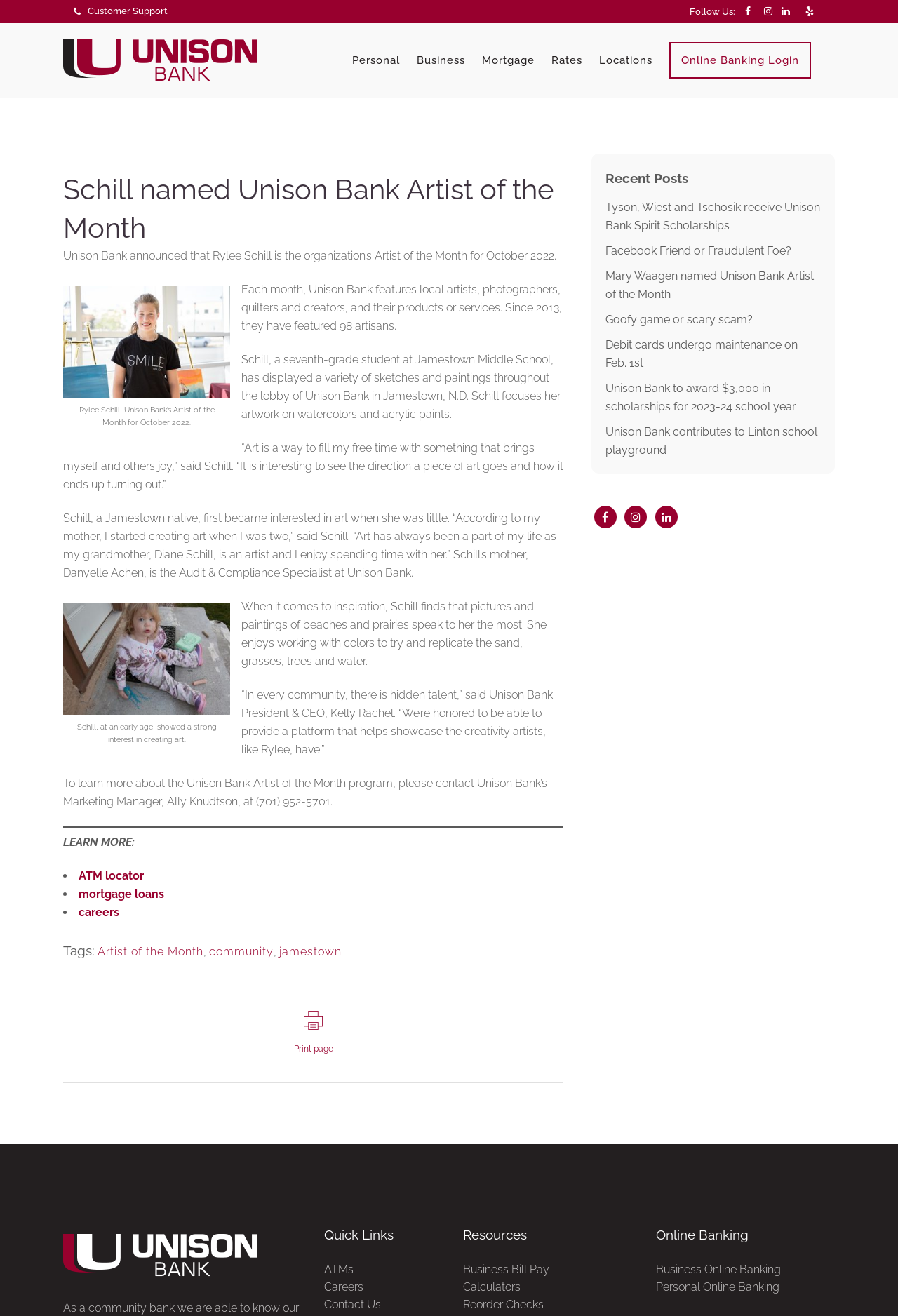Refer to the element description Careers and identify the corresponding bounding box in the screenshot. Format the coordinates as (top-left x, top-left y, bottom-right x, bottom-right y) with values in the range of 0 to 1.

[0.361, 0.972, 0.492, 0.984]